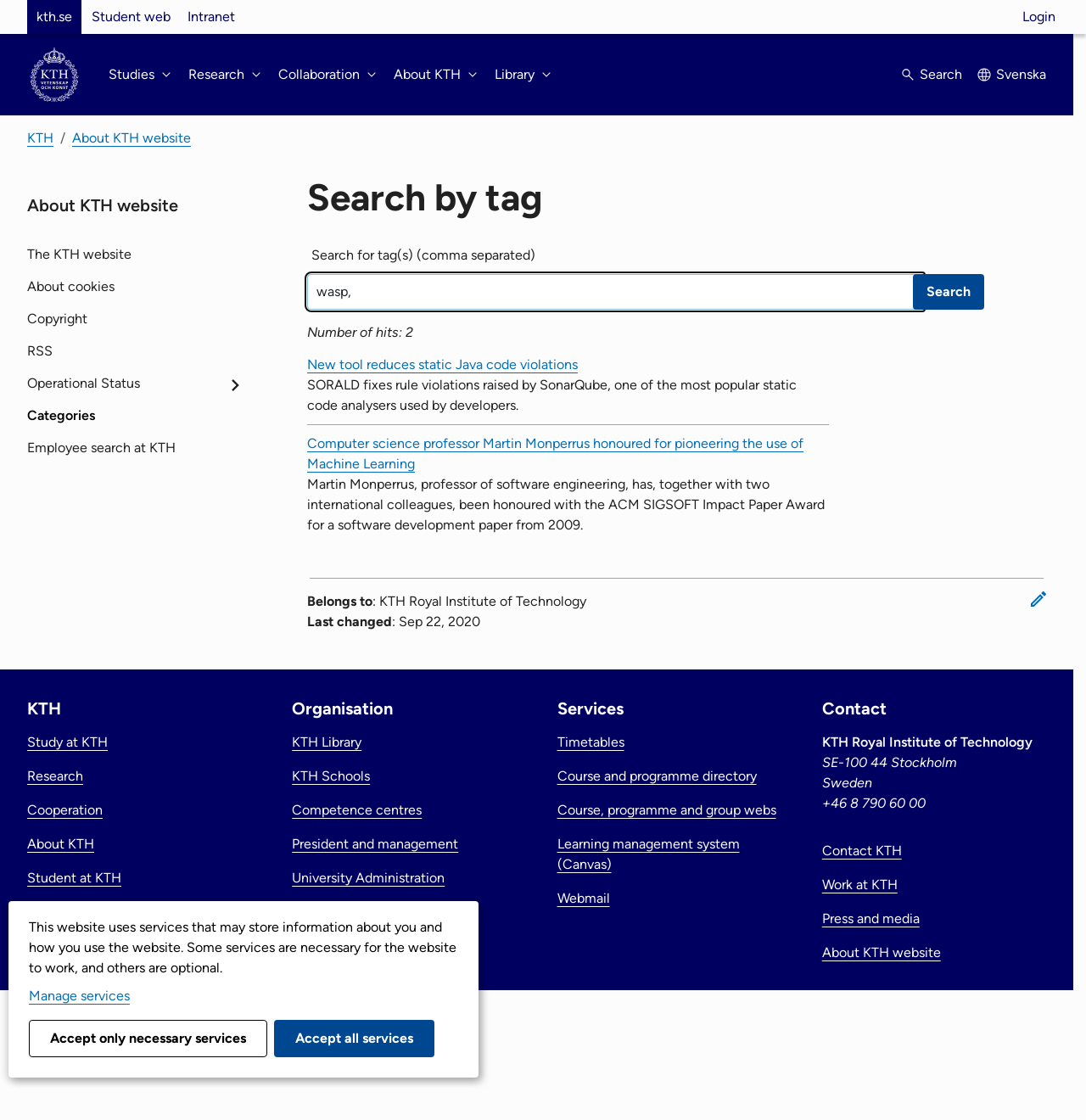Determine the bounding box coordinates of the element's region needed to click to follow the instruction: "Learn about computer science professor Martin Monperrus". Provide these coordinates as four float numbers between 0 and 1, formatted as [left, top, right, bottom].

[0.283, 0.388, 0.74, 0.421]